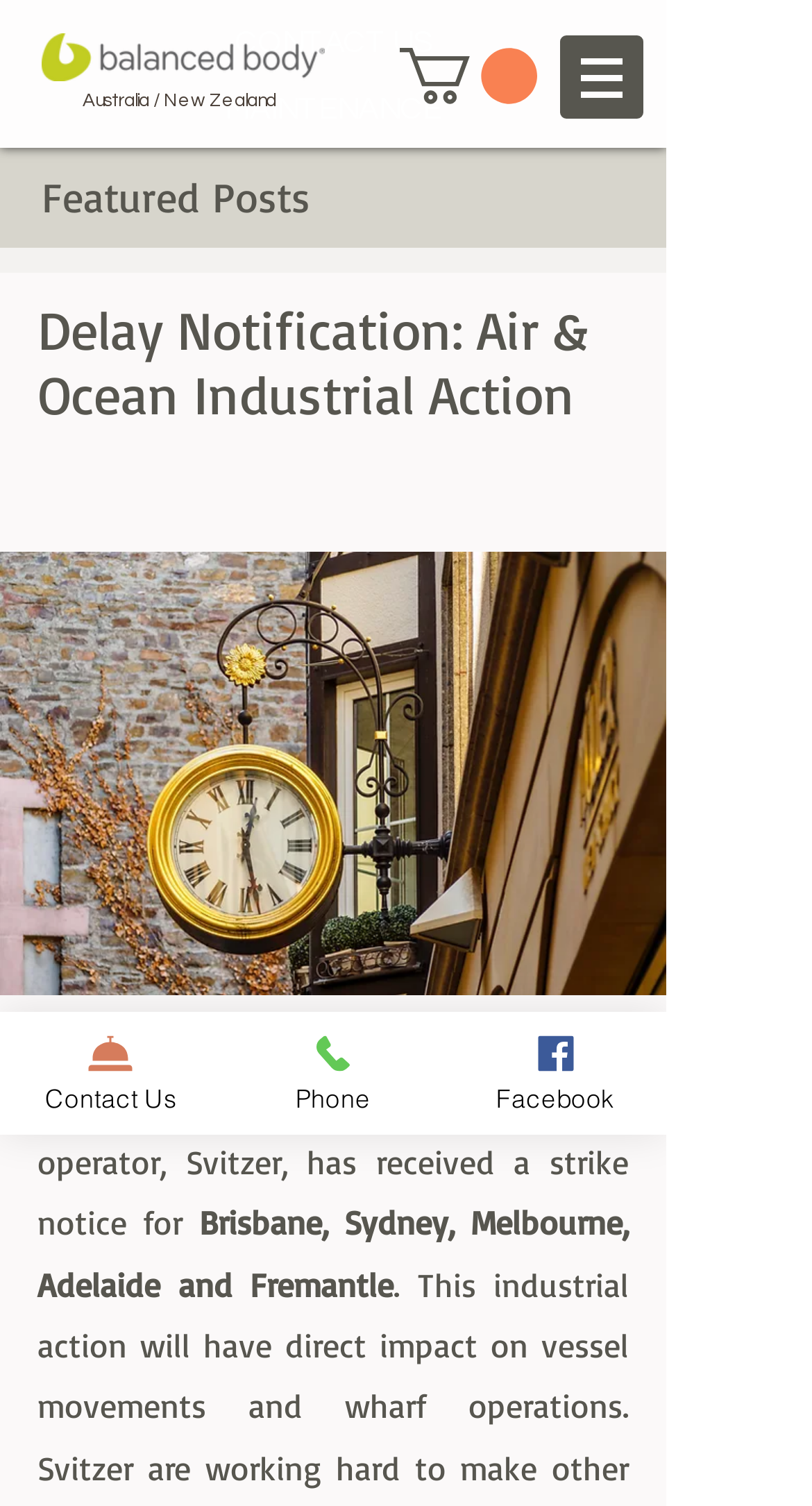Determine the primary headline of the webpage.

Delay Notification: Air & Ocean Industrial Action